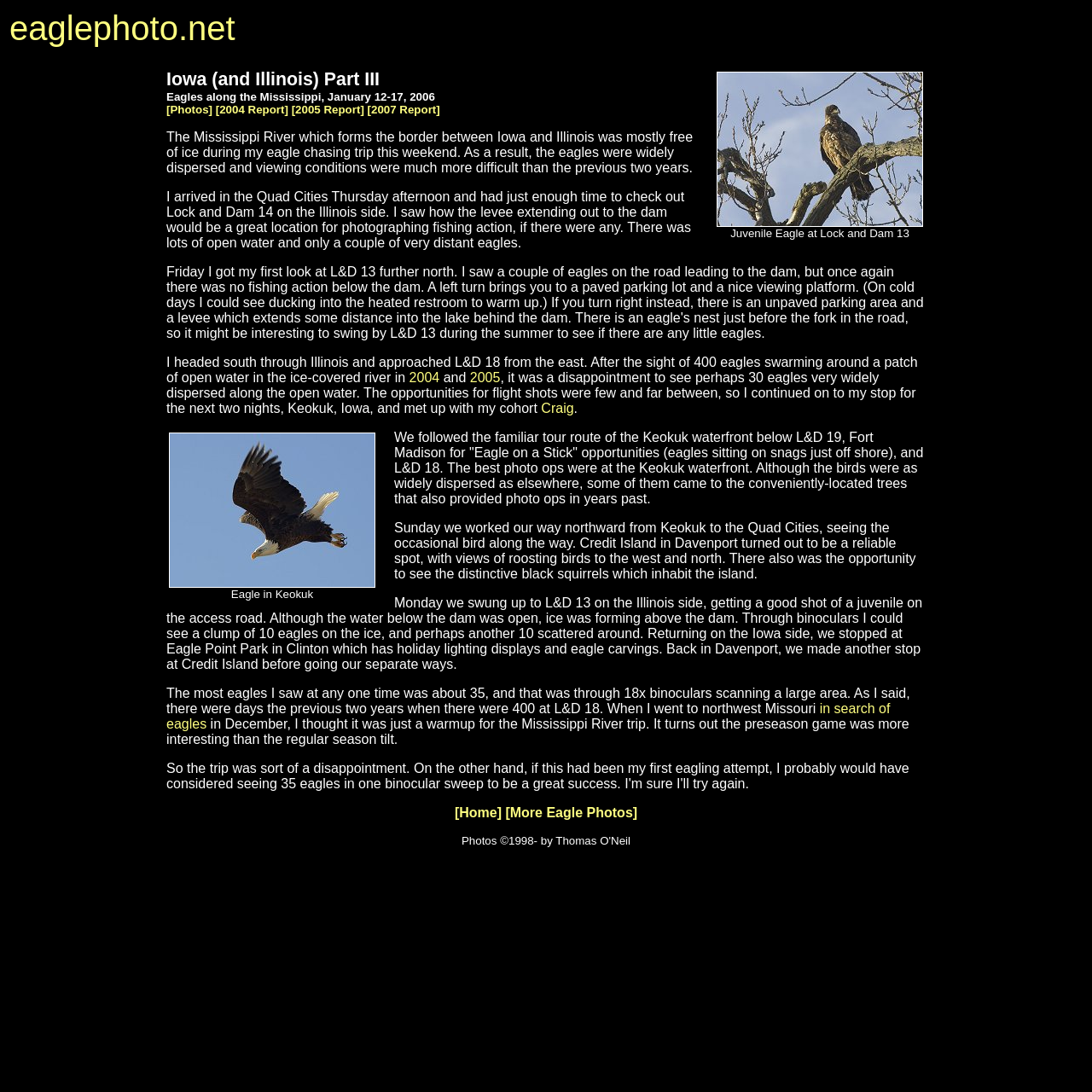Using details from the image, please answer the following question comprehensively:
What is the name of the park with holiday lighting displays and eagle carvings?

The text mentions that on Monday, the author stopped at Eagle Point Park in Clinton, which has holiday lighting displays and eagle carvings.